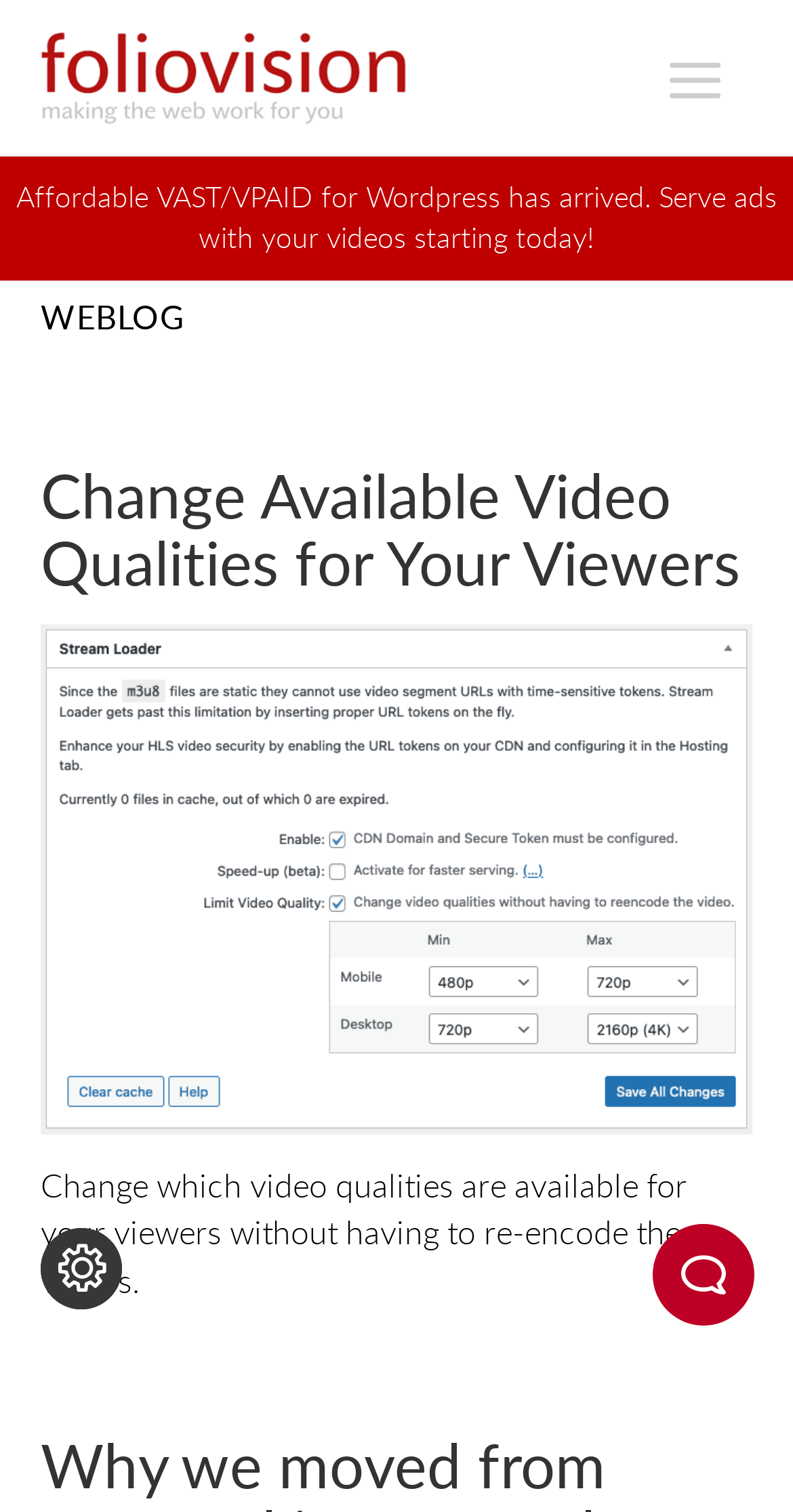What is the text of the static text element below the article heading?
Please answer using one word or phrase, based on the screenshot.

Change which video qualities are available for your viewers without having to re-encode the videos.